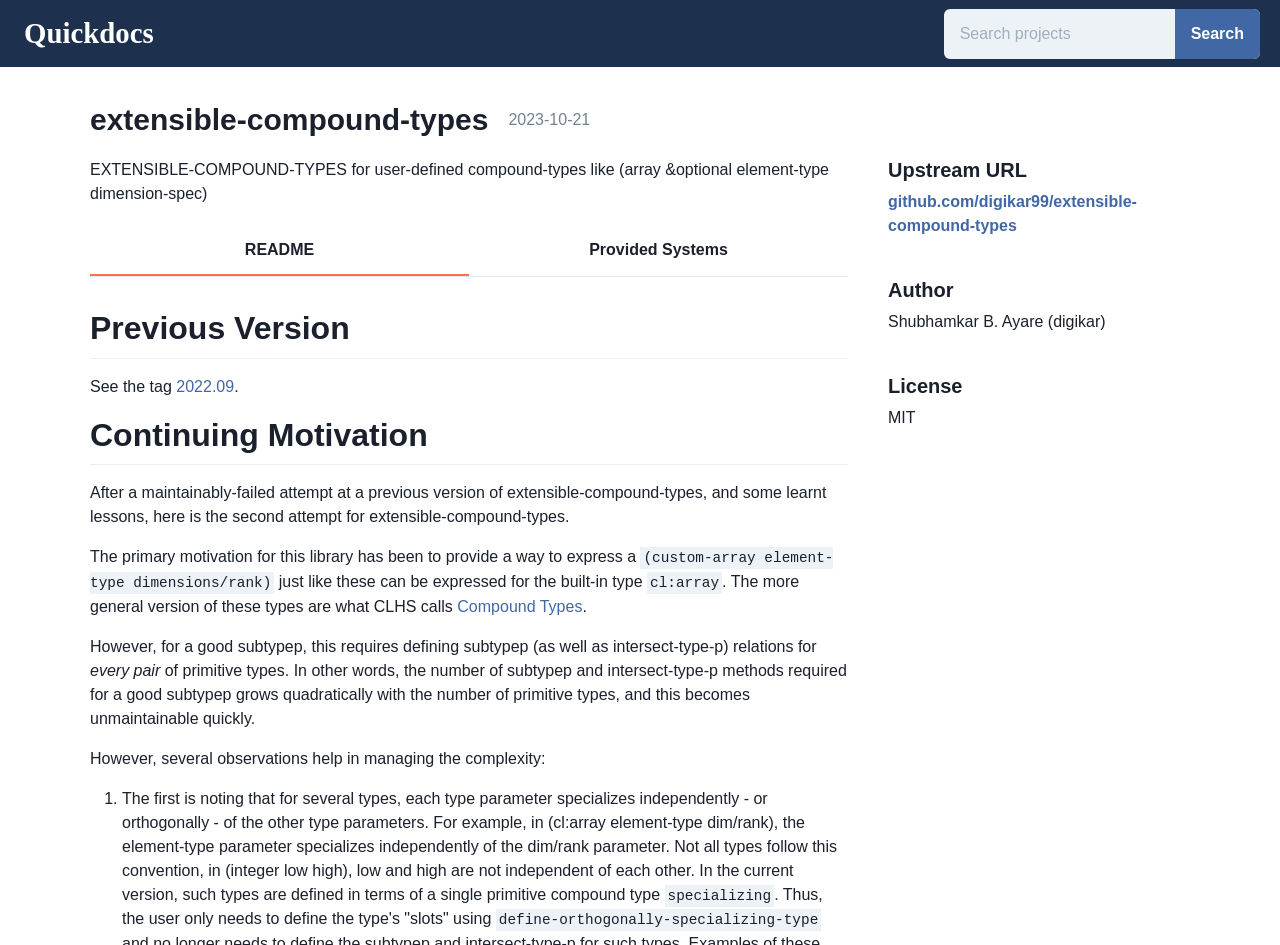Answer the question below with a single word or a brief phrase: 
What is the date of the webpage?

2023-10-21